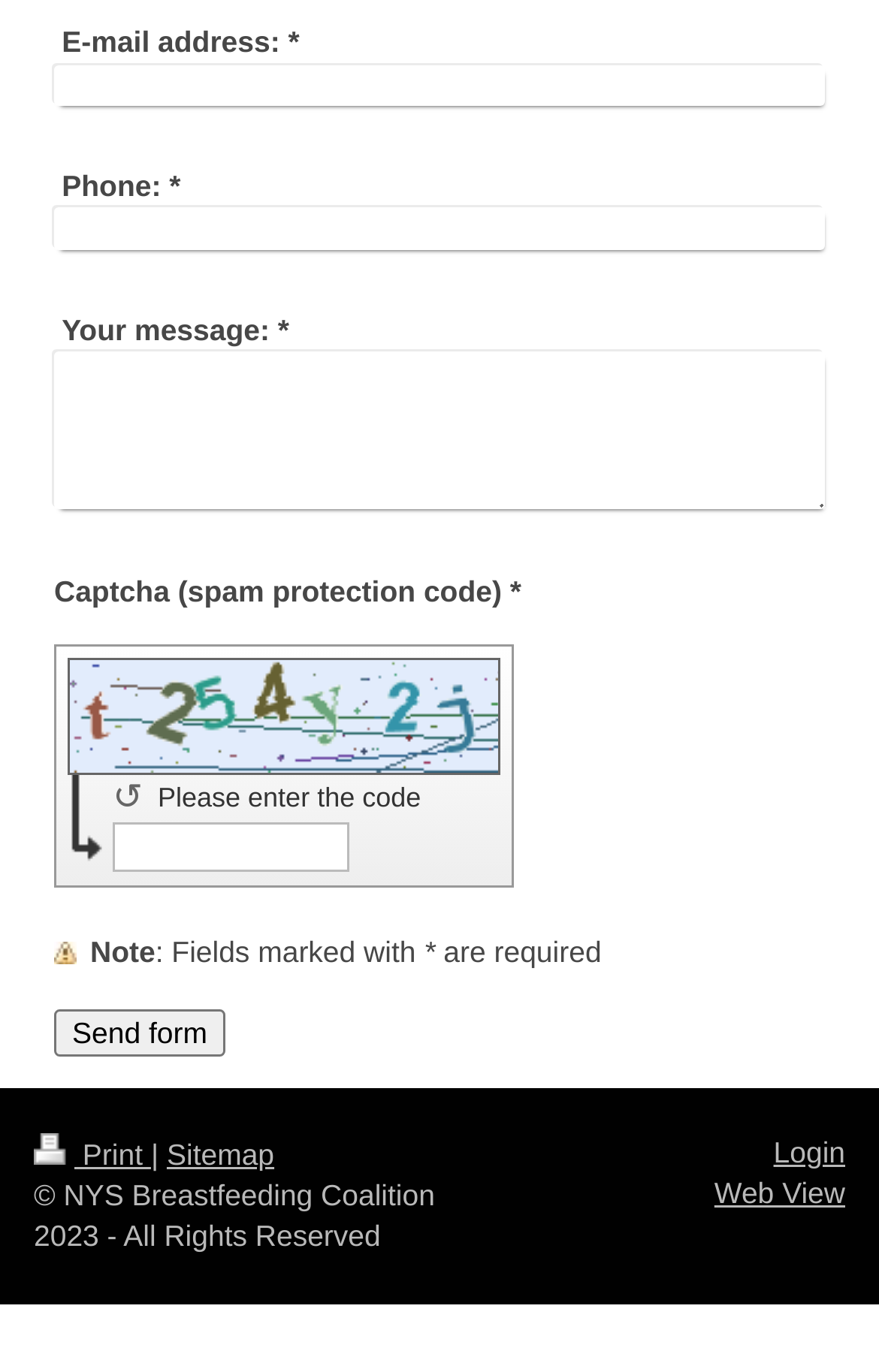What is the purpose of the 'Send form' button?
Refer to the screenshot and respond with a concise word or phrase.

Submit form